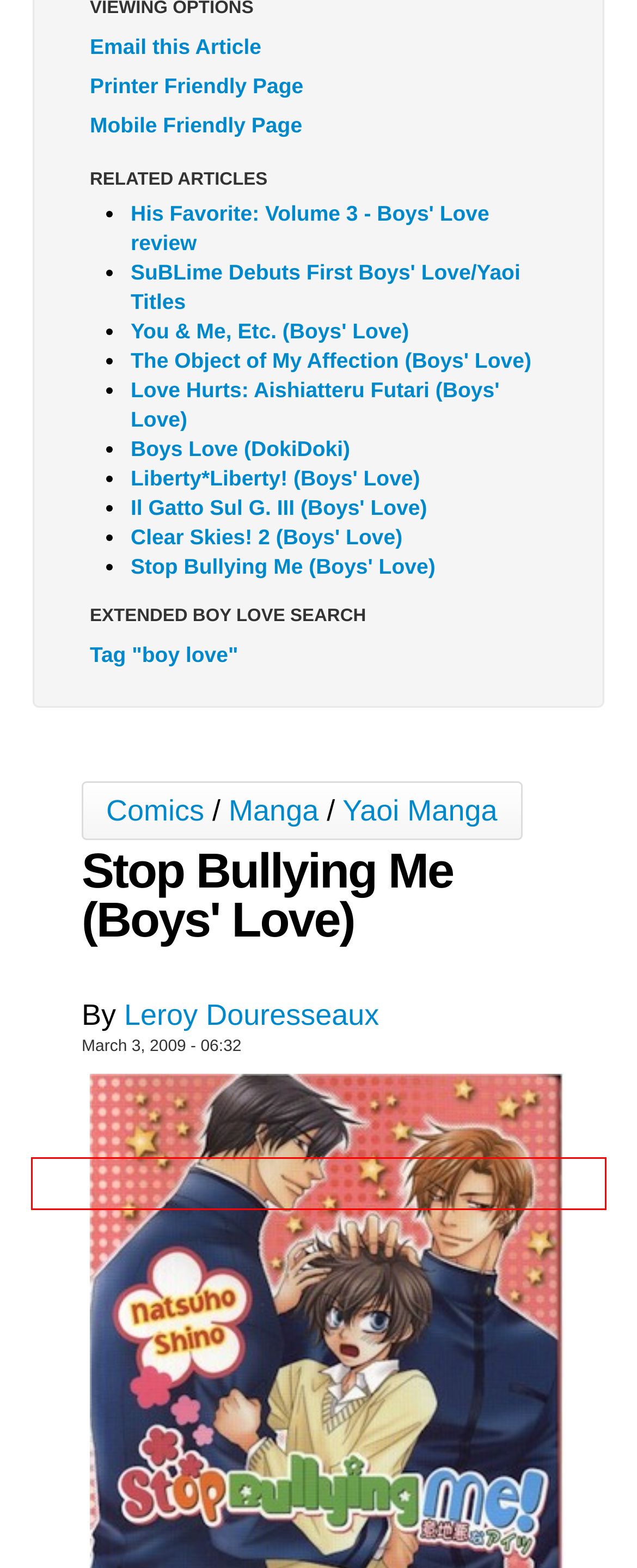You have a screenshot of a webpage with a red bounding box around a UI element. Determine which webpage description best matches the new webpage that results from clicking the element in the bounding box. Here are the candidates:
A. Johnny Bullet - BD
B. The Object of My Affection (Boys' Love)
C. Le Spécimen
D. Boys Love (DokiDoki)
E. Il Gatto Sul G. III (Boys' Love)
F. ComicBookBin Store
G. SuBLime Debuts First Boys' Love/Yaoi Titles
H. Books

H